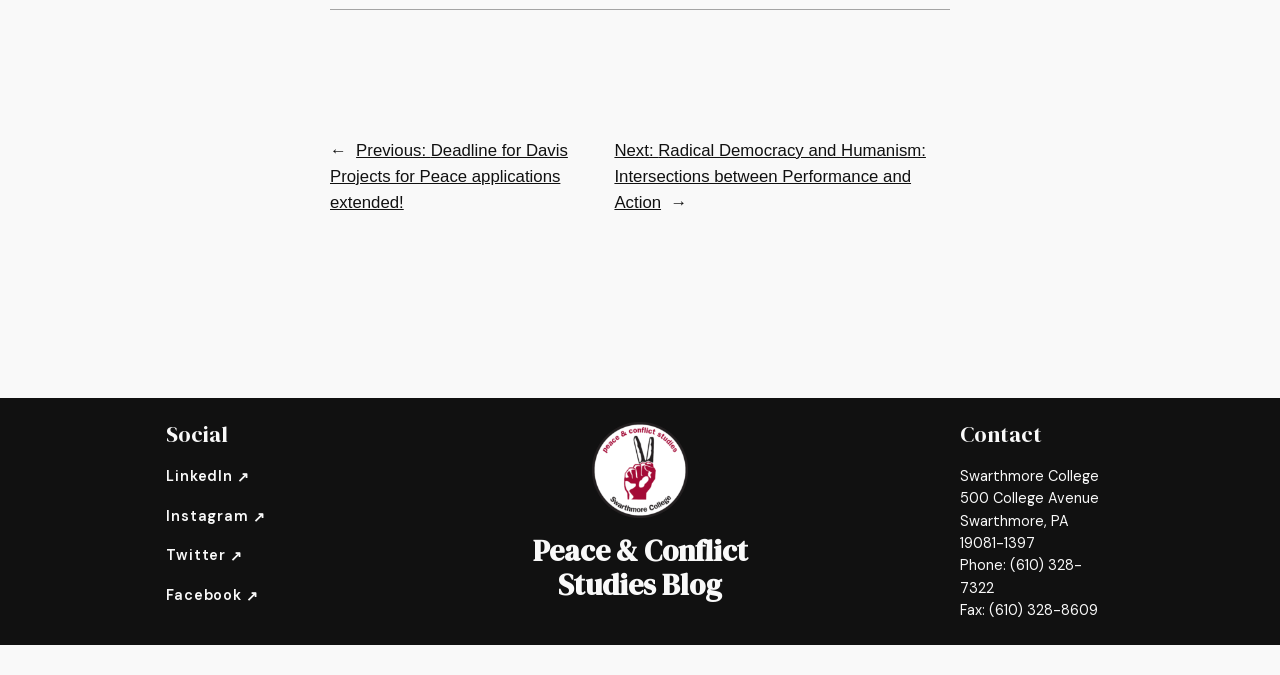Highlight the bounding box of the UI element that corresponds to this description: "Facebook".

[0.13, 0.865, 0.202, 0.9]